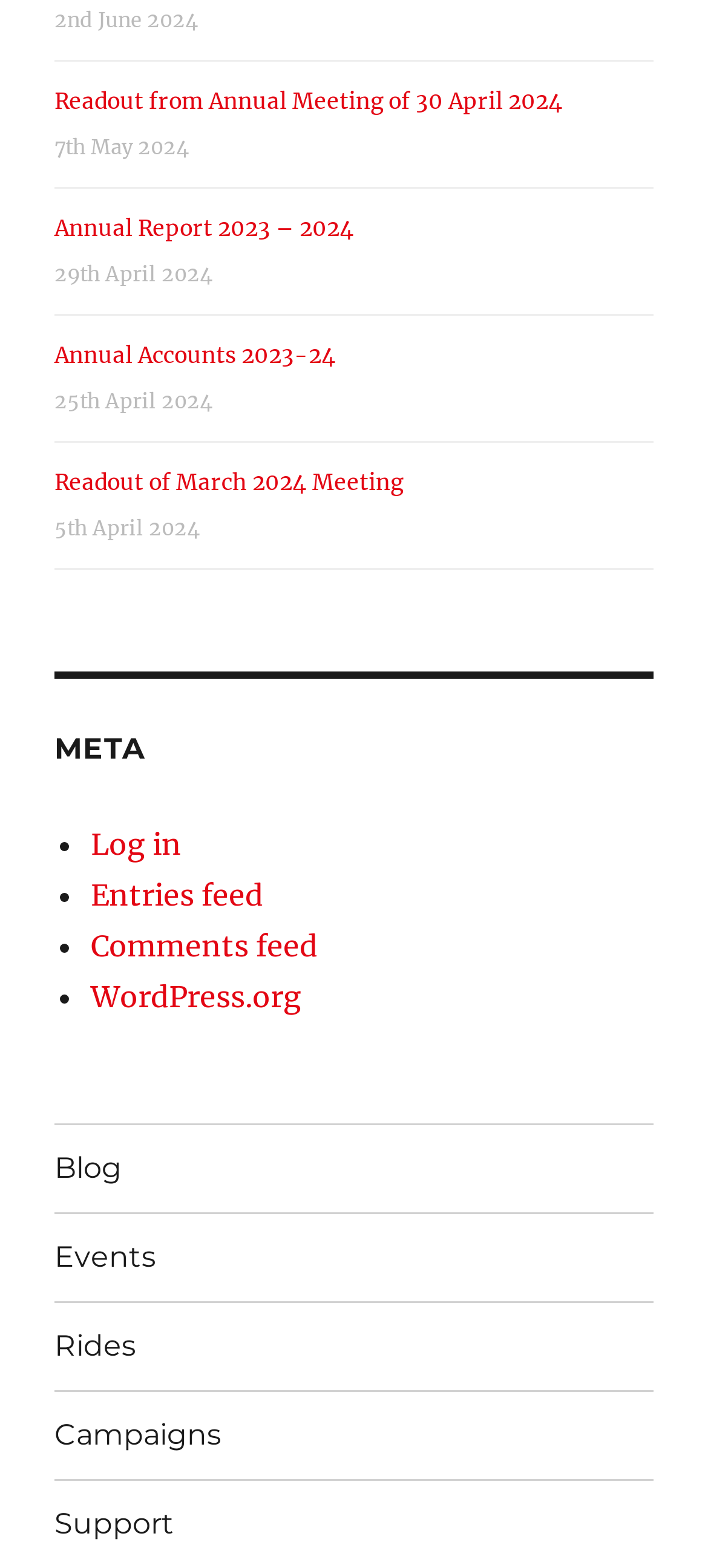Determine the bounding box coordinates of the clickable element to complete this instruction: "View Annual Report 2023 – 2024". Provide the coordinates in the format of four float numbers between 0 and 1, [left, top, right, bottom].

[0.077, 0.136, 0.5, 0.153]